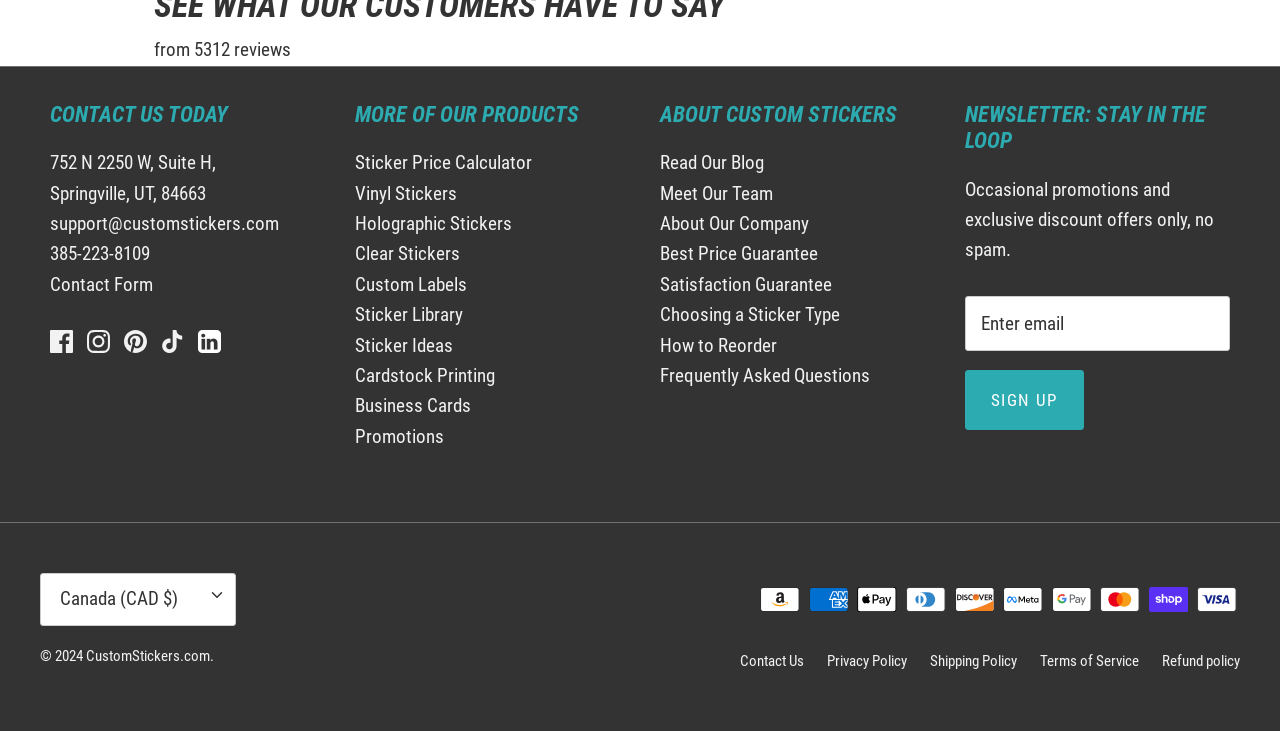Pinpoint the bounding box coordinates of the clickable area necessary to execute the following instruction: "Contact us through phone". The coordinates should be given as four float numbers between 0 and 1, namely [left, top, right, bottom].

[0.039, 0.332, 0.117, 0.363]